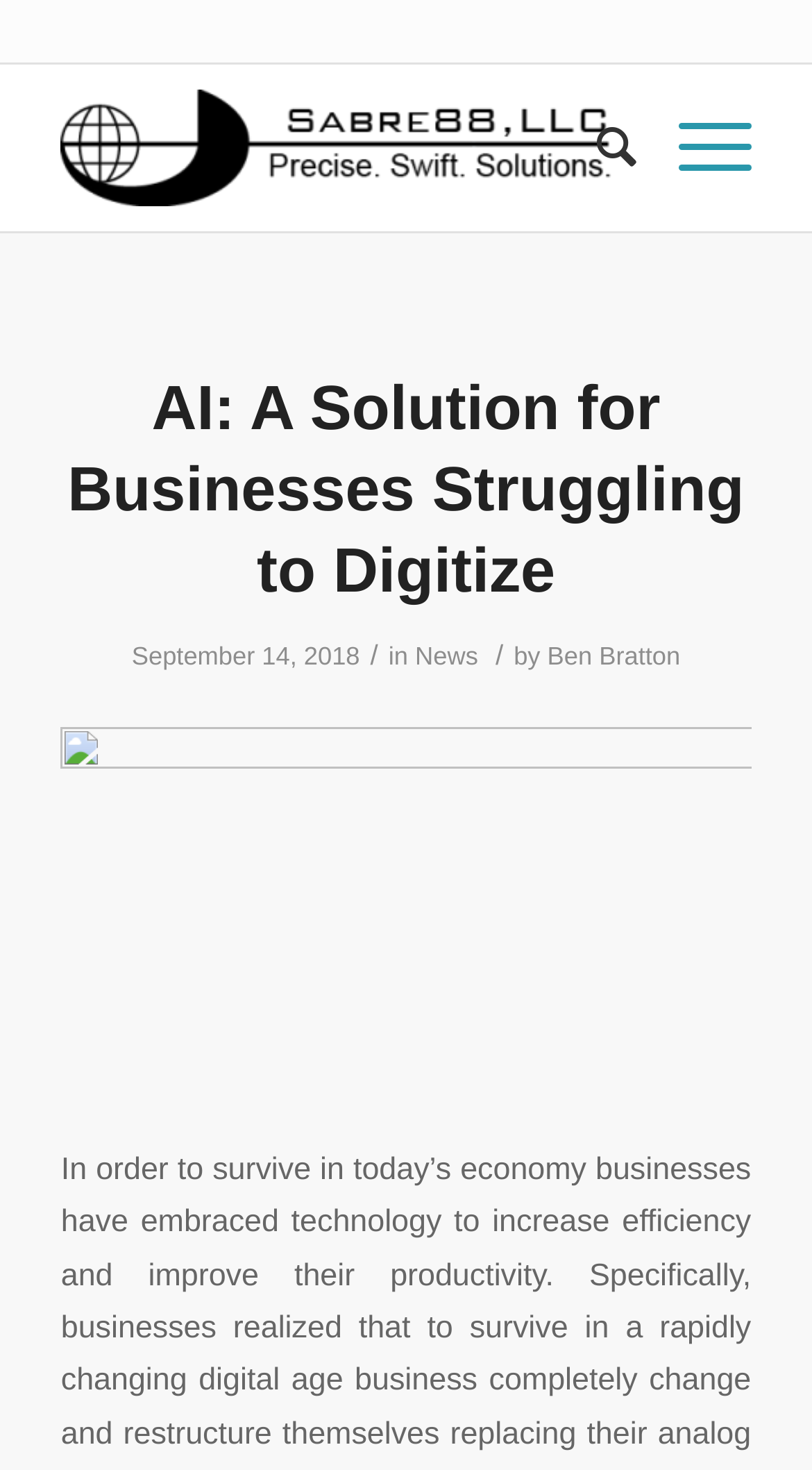Locate the headline of the webpage and generate its content.

AI: A Solution for Businesses Struggling to Digitize